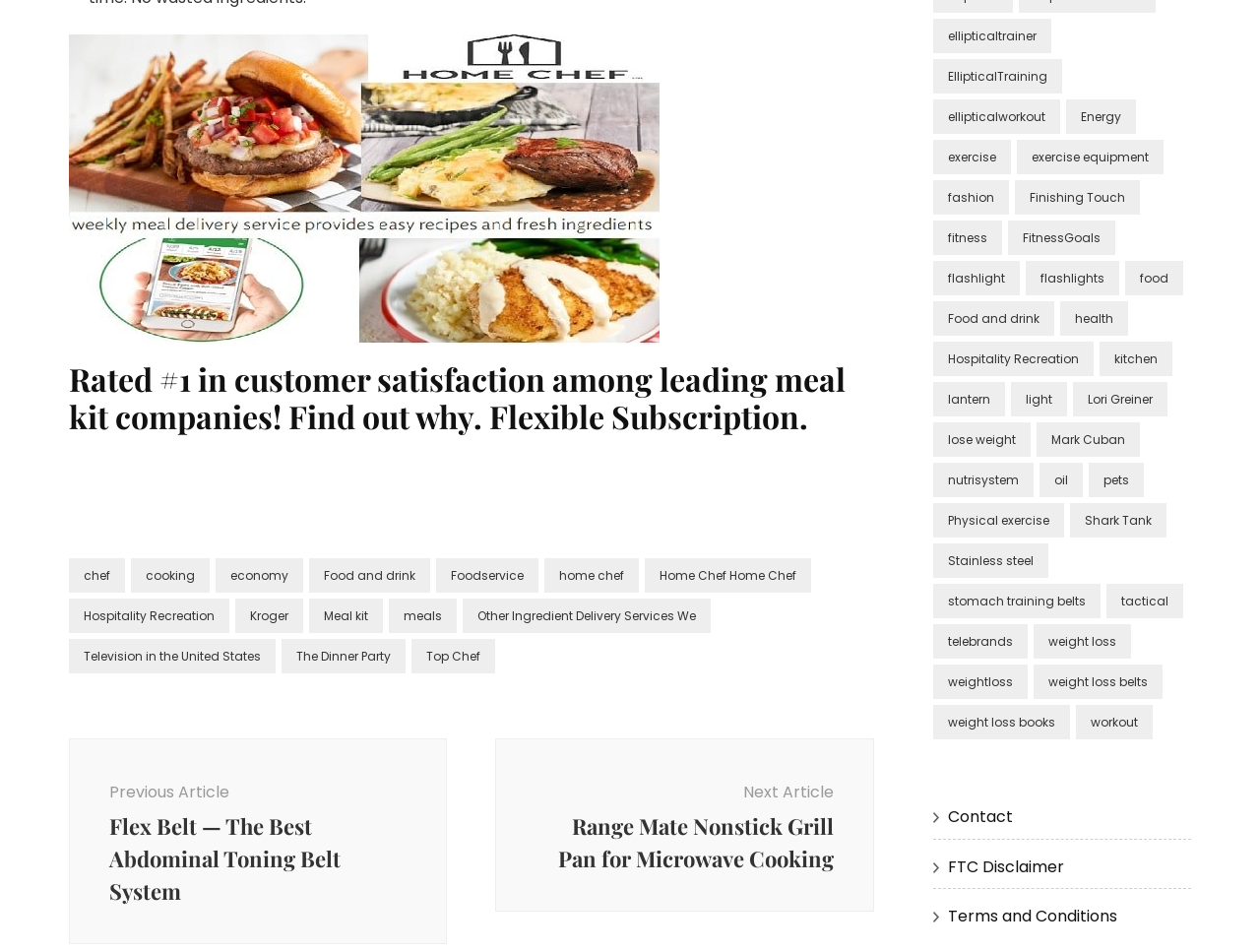Locate the bounding box coordinates of the clickable part needed for the task: "Click on the 'Contact' link".

[0.752, 0.846, 0.804, 0.87]